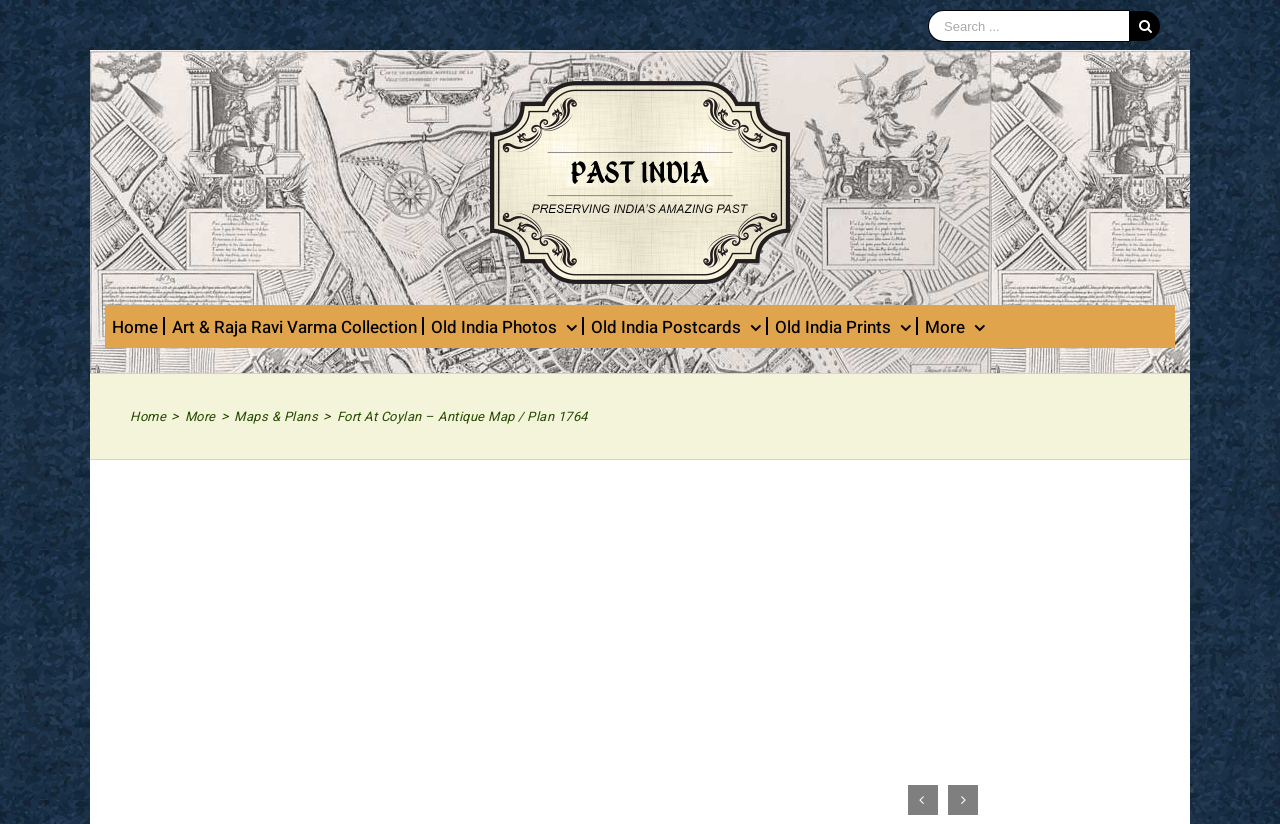Locate the bounding box coordinates of the clickable region necessary to complete the following instruction: "Click the Maps & Plans link". Provide the coordinates in the format of four float numbers between 0 and 1, i.e., [left, top, right, bottom].

[0.183, 0.493, 0.248, 0.516]